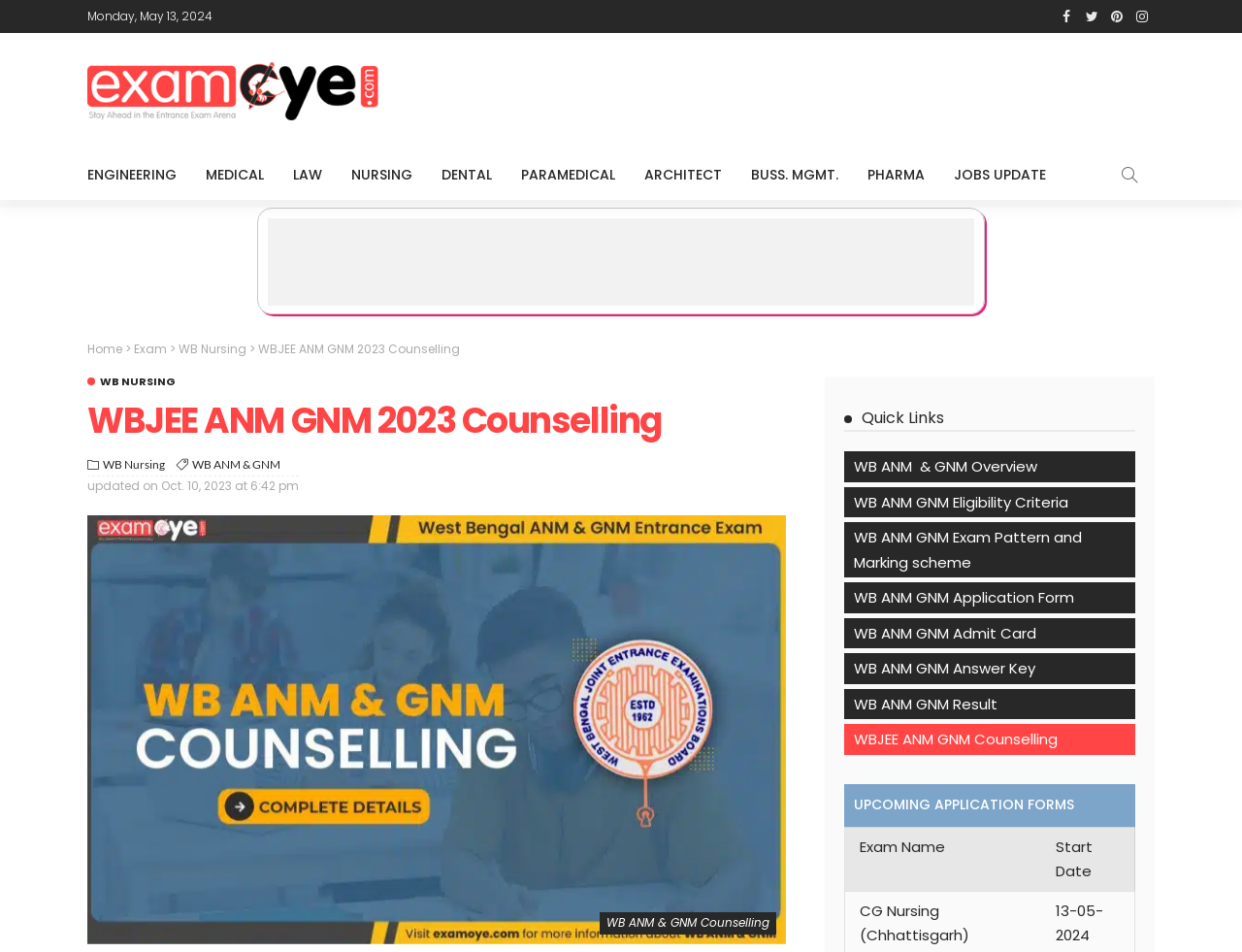Please give a concise answer to this question using a single word or phrase: 
What are the different courses available?

ENGINEERING, MEDICAL, LAW, etc.